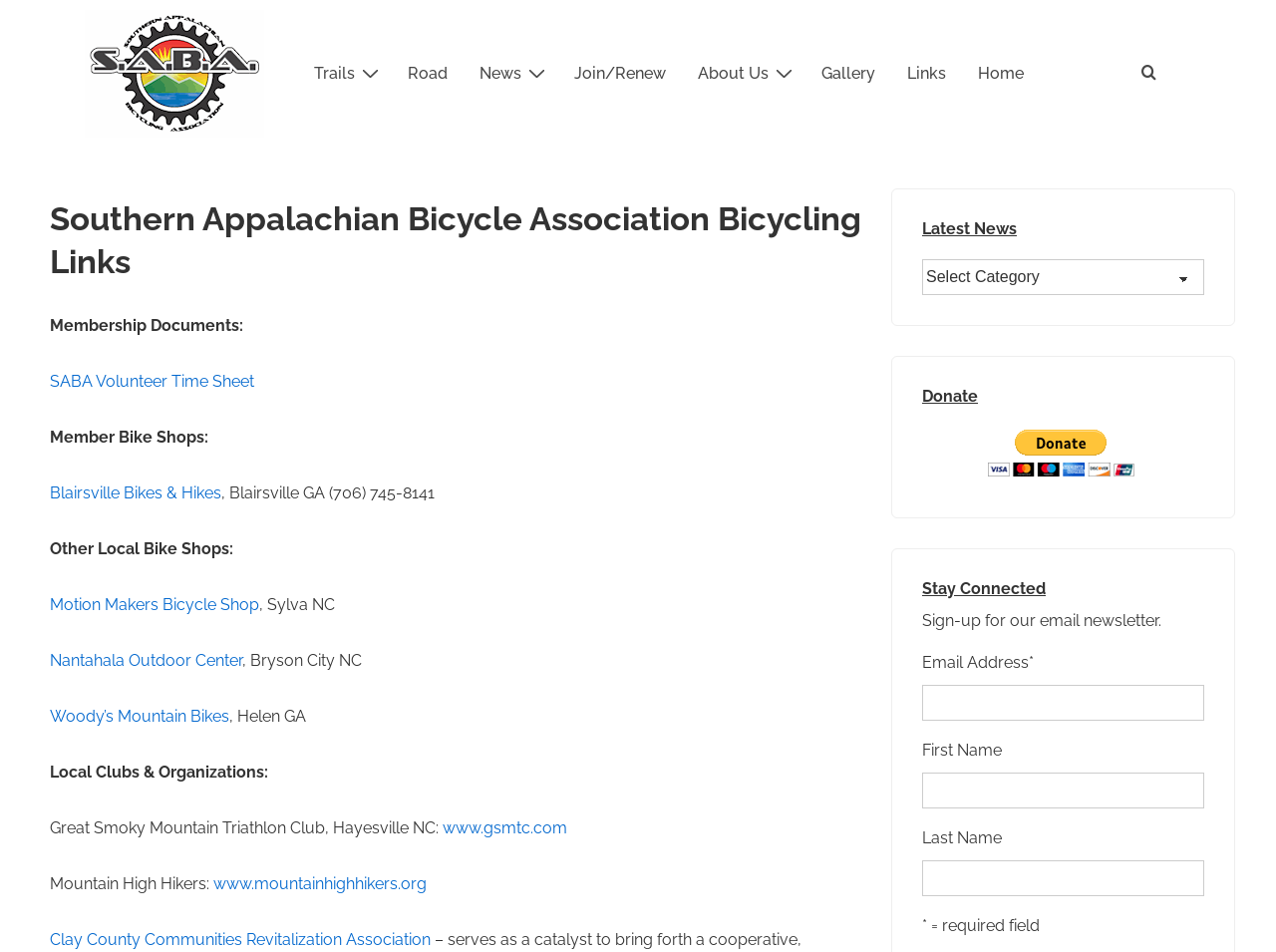Please specify the bounding box coordinates of the clickable region necessary for completing the following instruction: "Click the 'Home' link". The coordinates must consist of four float numbers between 0 and 1, i.e., [left, top, right, bottom].

[0.766, 0.052, 0.826, 0.103]